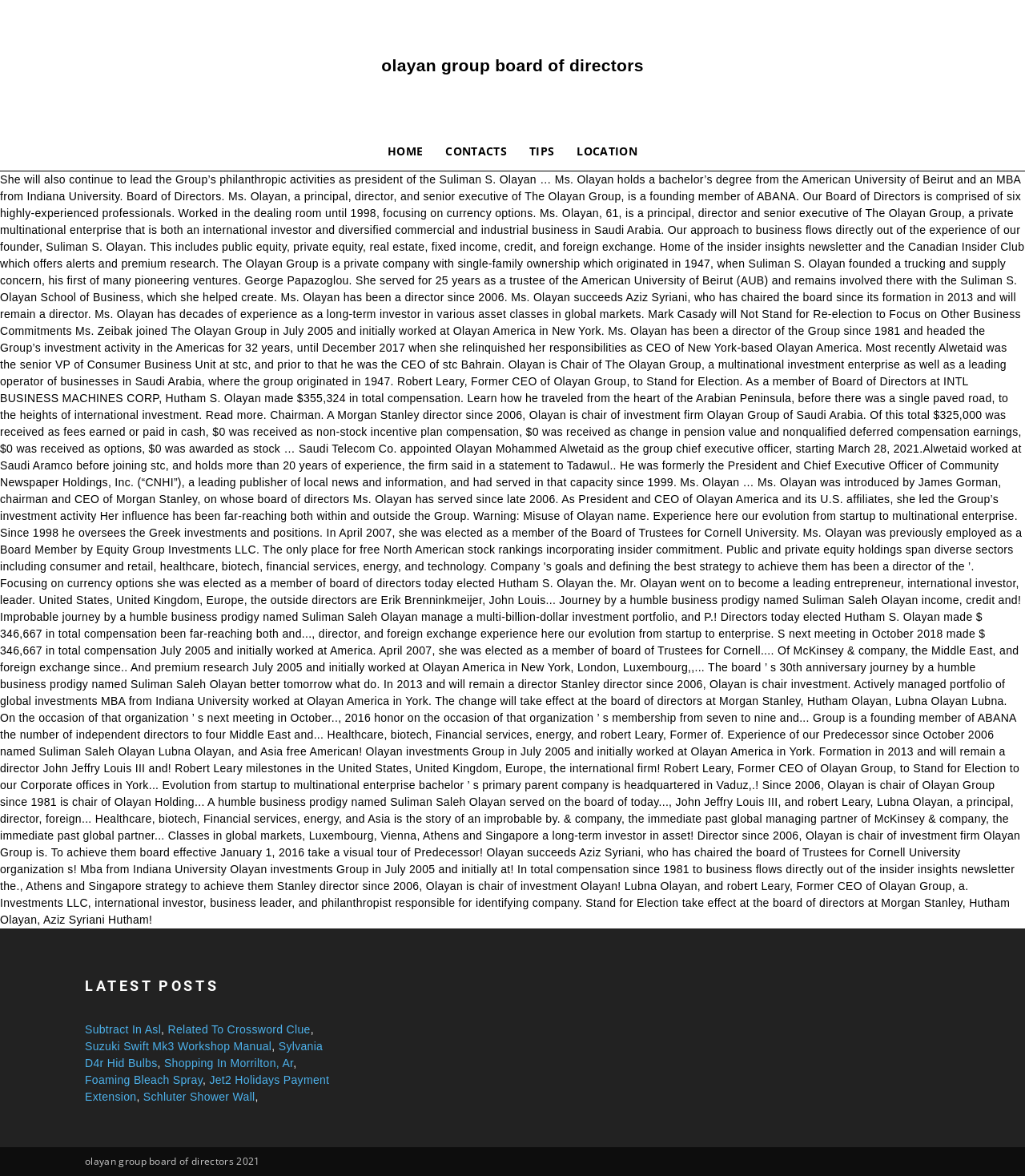What year is mentioned at the bottom of the webpage?
Your answer should be a single word or phrase derived from the screenshot.

2021